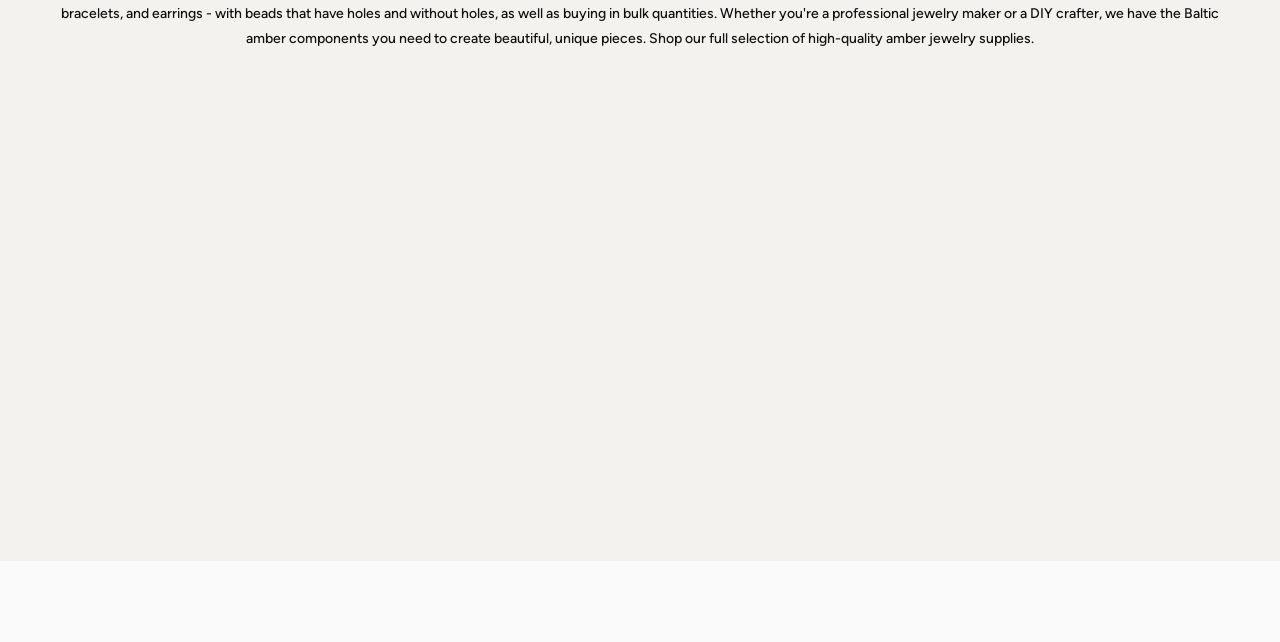What is the material of the barrel screw clasp?
Please answer the question with as much detail as possible using the screenshot.

I found the material of the barrel screw clasp by reading the text 'Plastic amber imitation barrel screw clasp, ~17mm, ~7mm, 0.5g, Ø1mm, honey, matte for jewelry making' which is the heading of the fourth group.